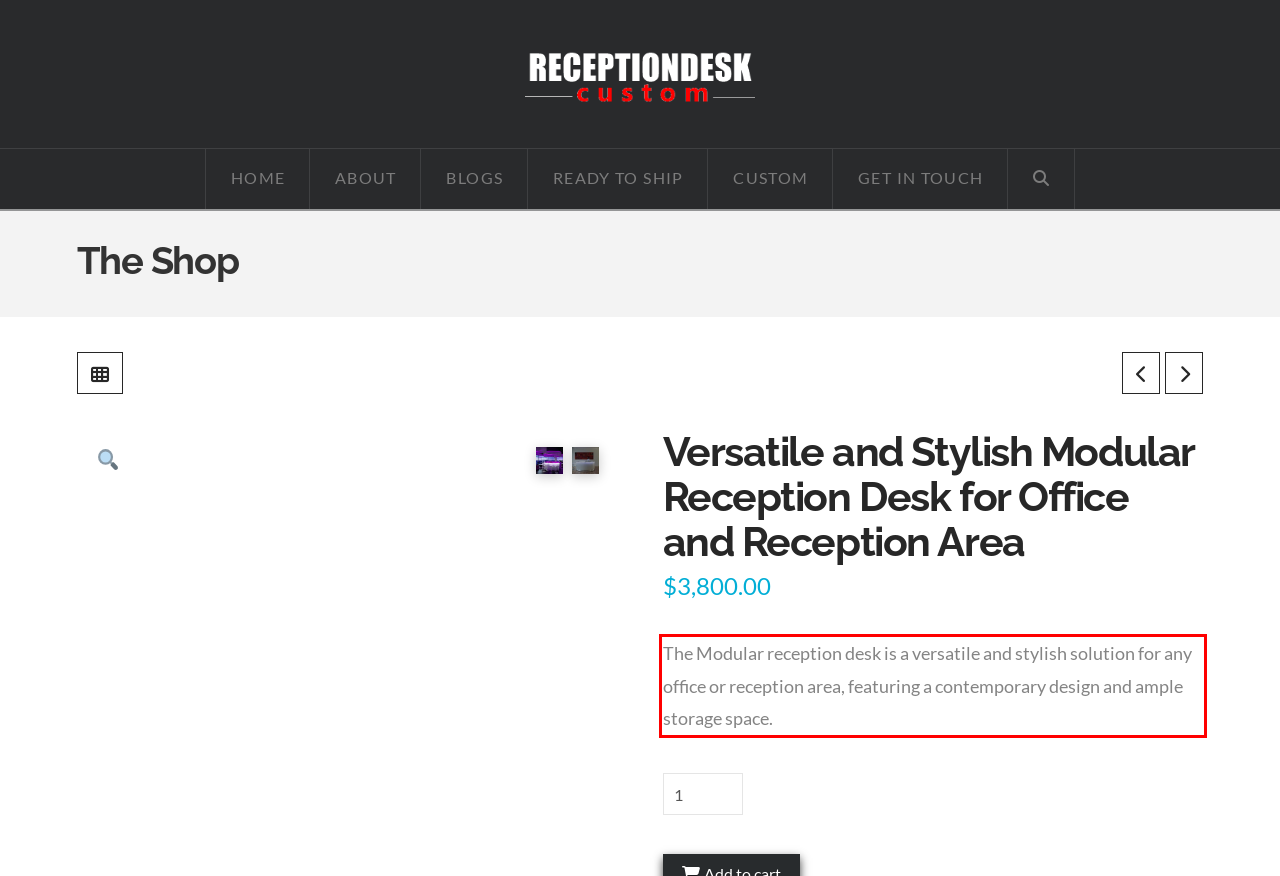Examine the screenshot of the webpage, locate the red bounding box, and generate the text contained within it.

The Modular reception desk is a versatile and stylish solution for any office or reception area, featuring a contemporary design and ample storage space.